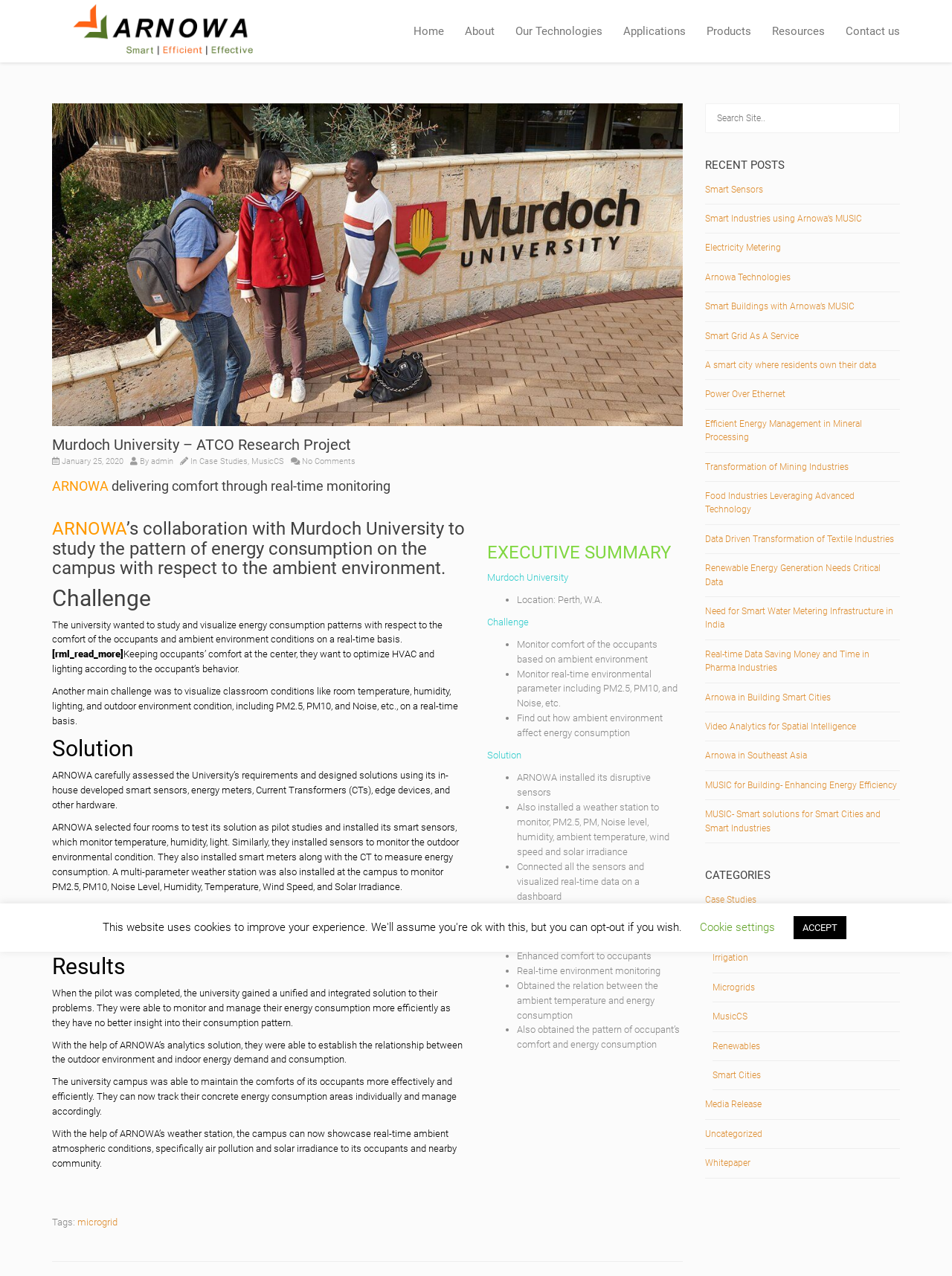Please identify the bounding box coordinates of the clickable region that I should interact with to perform the following instruction: "Check careers". The coordinates should be expressed as four float numbers between 0 and 1, i.e., [left, top, right, bottom].

None